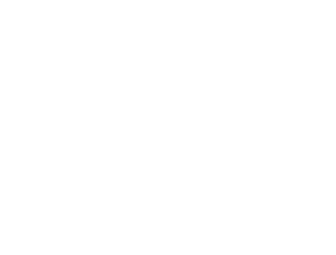Please give a one-word or short phrase response to the following question: 
What is the emphasis of the branding?

Modern aesthetic and environmental consciousness